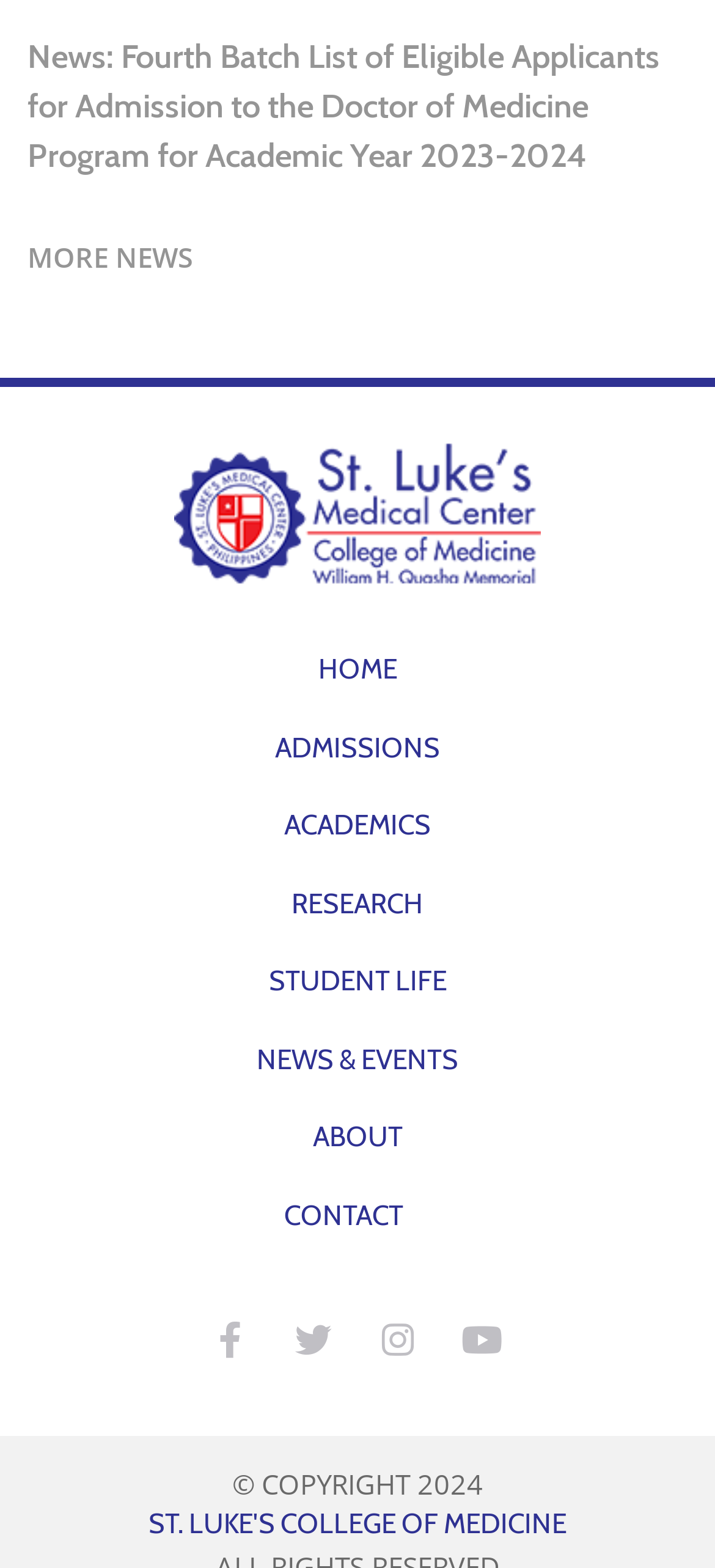How many main navigation links are present? Please answer the question using a single word or phrase based on the image.

8